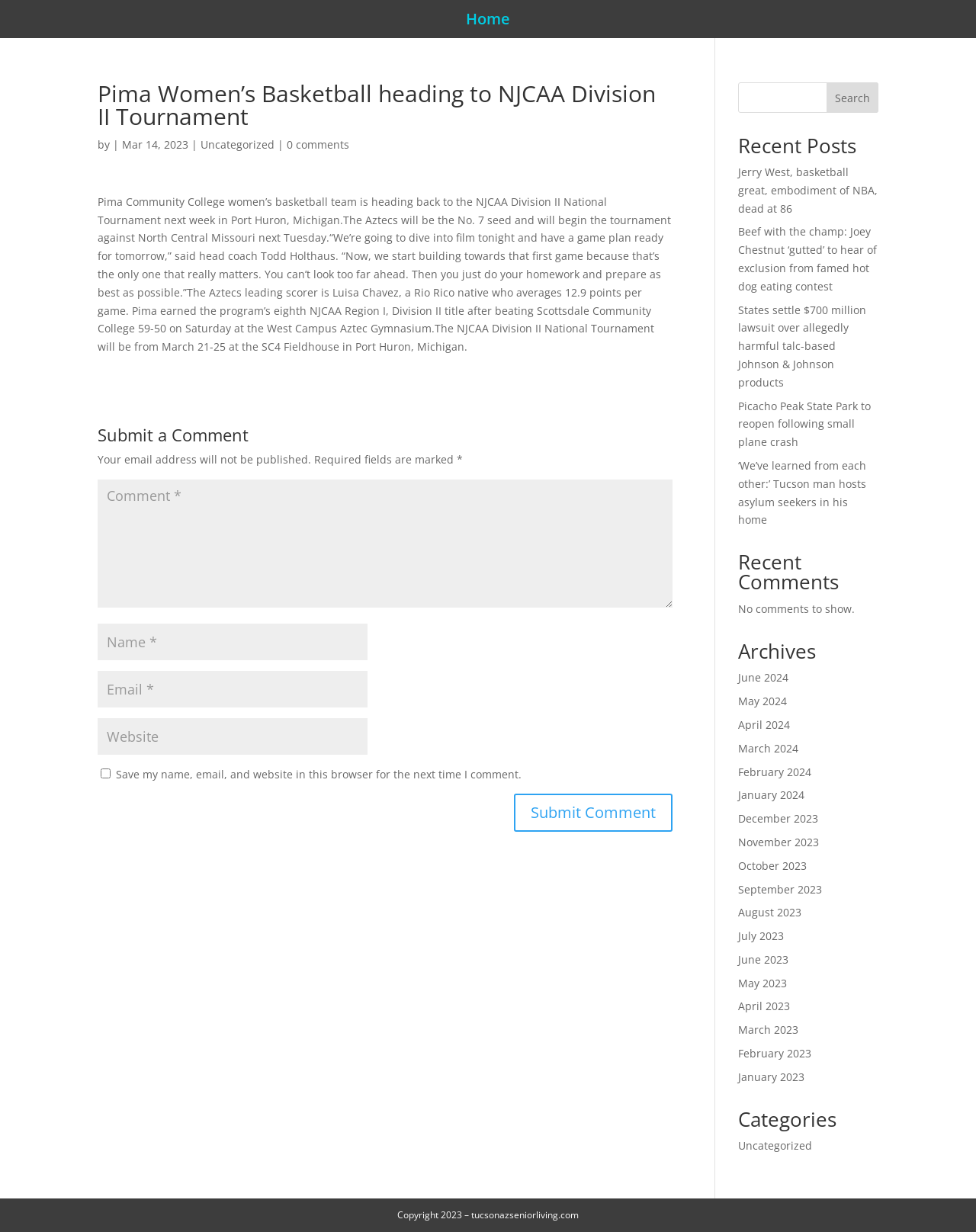Generate a thorough explanation of the webpage's elements.

This webpage is about Pima Women's Basketball team heading to the NJCAA Division II Tournament. At the top, there is a navigation menu with a "Home" link. Below the navigation menu, there is a main article section that takes up most of the page. The article has a heading that matches the meta description, followed by the author's name, date, and category. The article itself discusses the Pima Community College women's basketball team's achievement in qualifying for the NJCAA Division II National Tournament.

On the right side of the page, there are several sections. The first section is a search bar with a "Search" button. Below the search bar, there is a "Recent Posts" section that lists several news articles with links. Following that is a "Recent Comments" section, but it appears to be empty. Next is an "Archives" section that lists links to monthly archives from June 2024 to January 2023. Finally, there is a "Categories" section with a single link to "Uncategorized".

At the bottom of the page, there is a comment submission form with fields for name, email, website, and comment. There is also a checkbox to save the user's information for future comments. A "Submit Comment" button is located at the bottom right of the form.